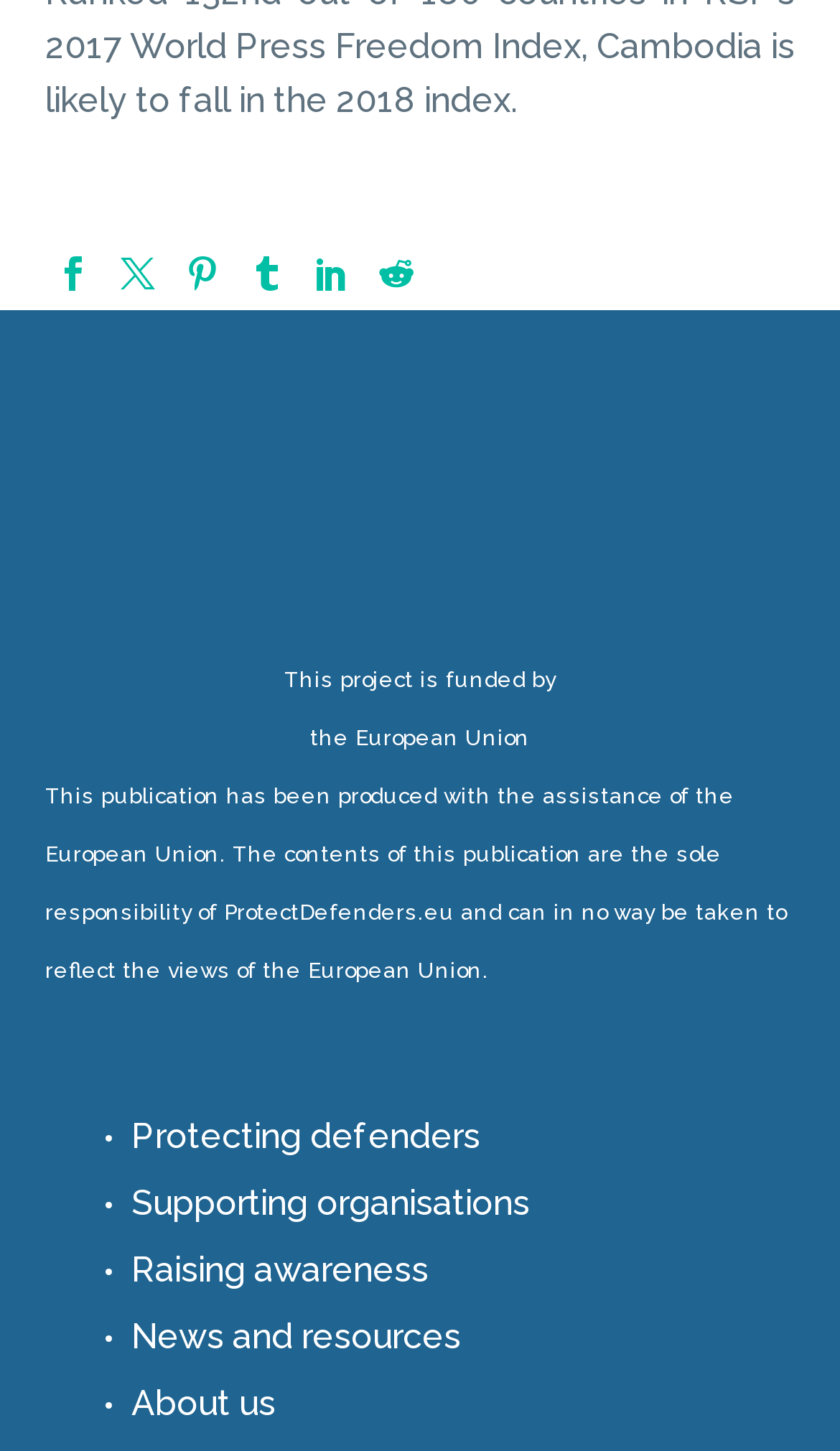Identify the bounding box for the given UI element using the description provided. Coordinates should be in the format (top-left x, top-left y, bottom-right x, bottom-right y) and must be between 0 and 1. Here is the description: PEP Index

None